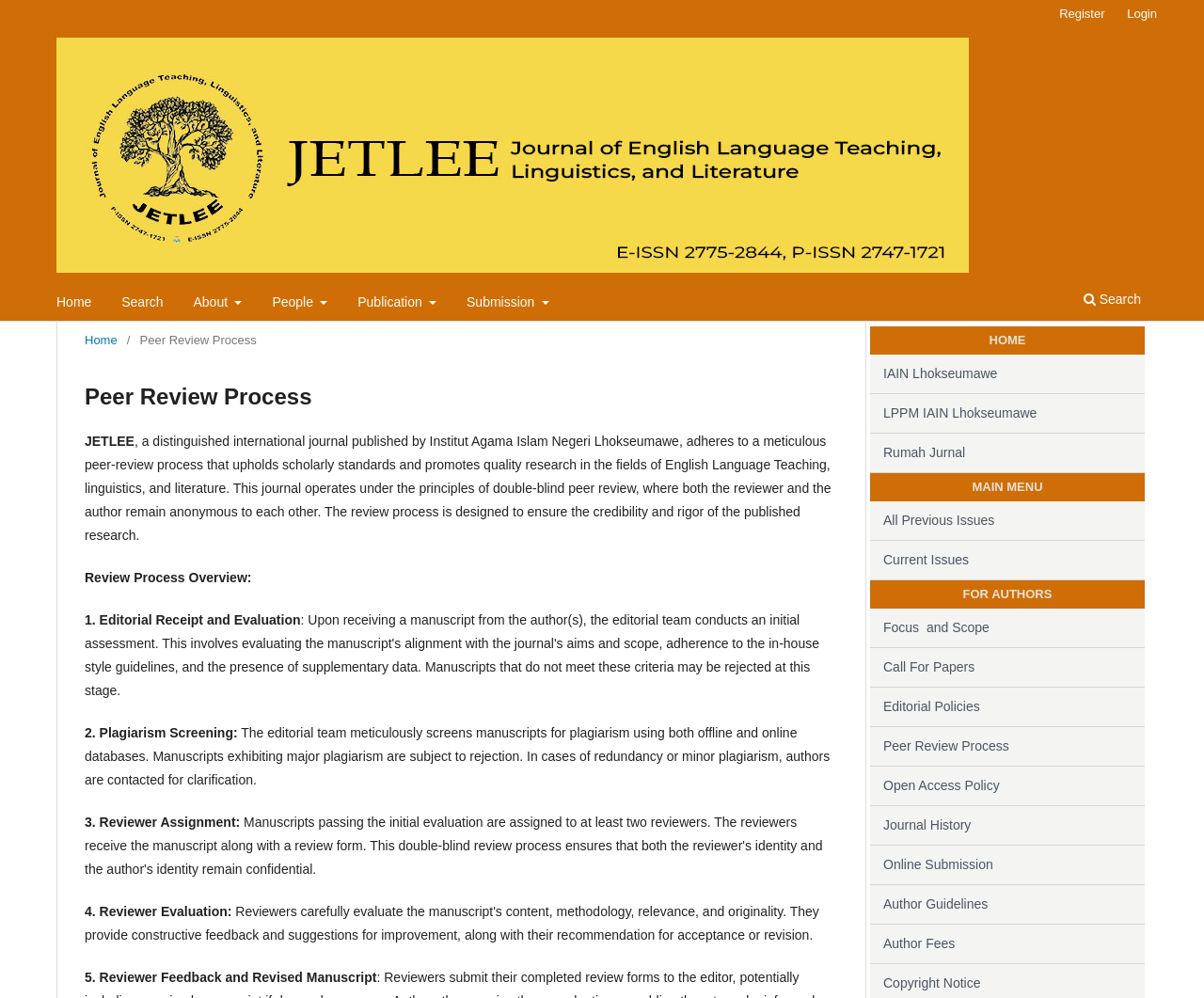Can you extract the headline from the webpage for me?

Peer Review Process